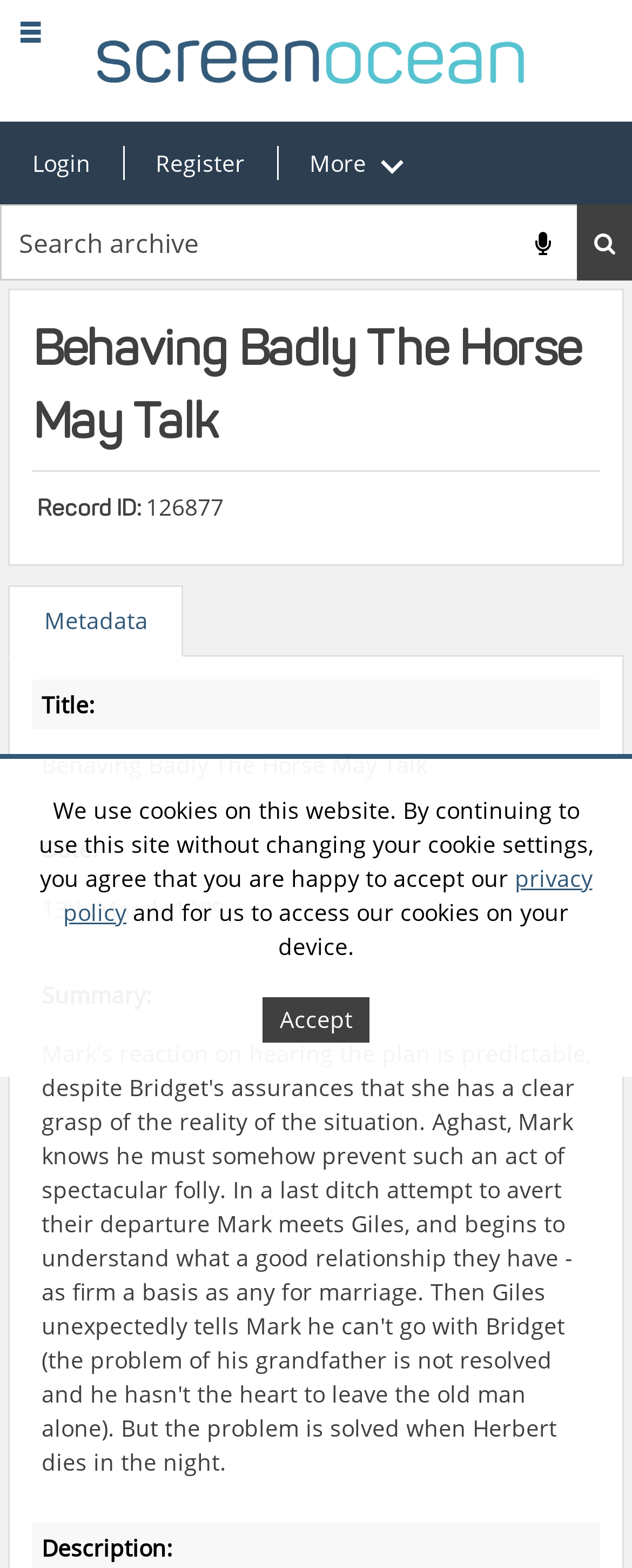Please find the bounding box coordinates of the section that needs to be clicked to achieve this instruction: "Open the slide menu".

[0.0, 0.0, 0.095, 0.038]